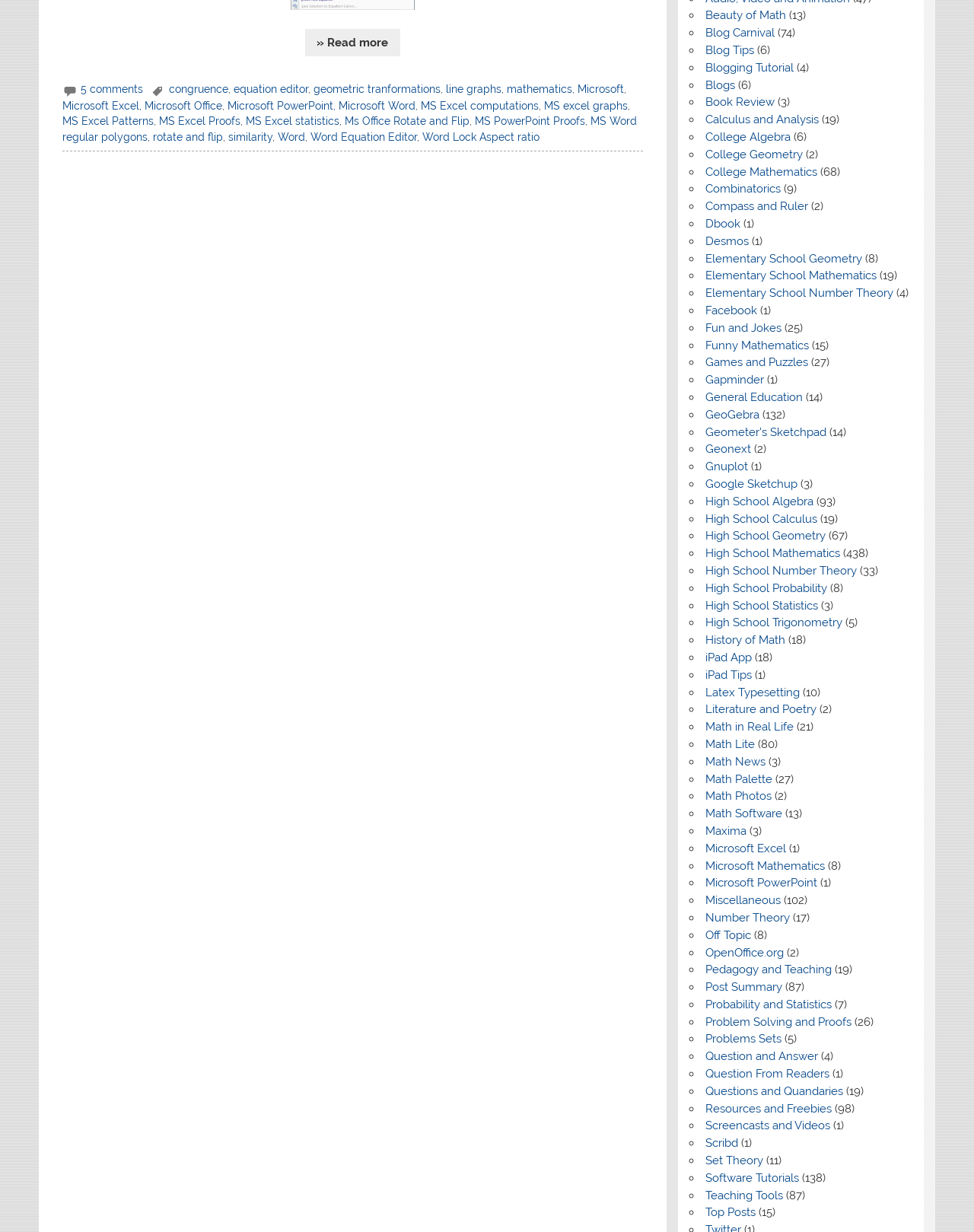Kindly provide the bounding box coordinates of the section you need to click on to fulfill the given instruction: "Click on '» Read more'".

[0.313, 0.023, 0.411, 0.046]